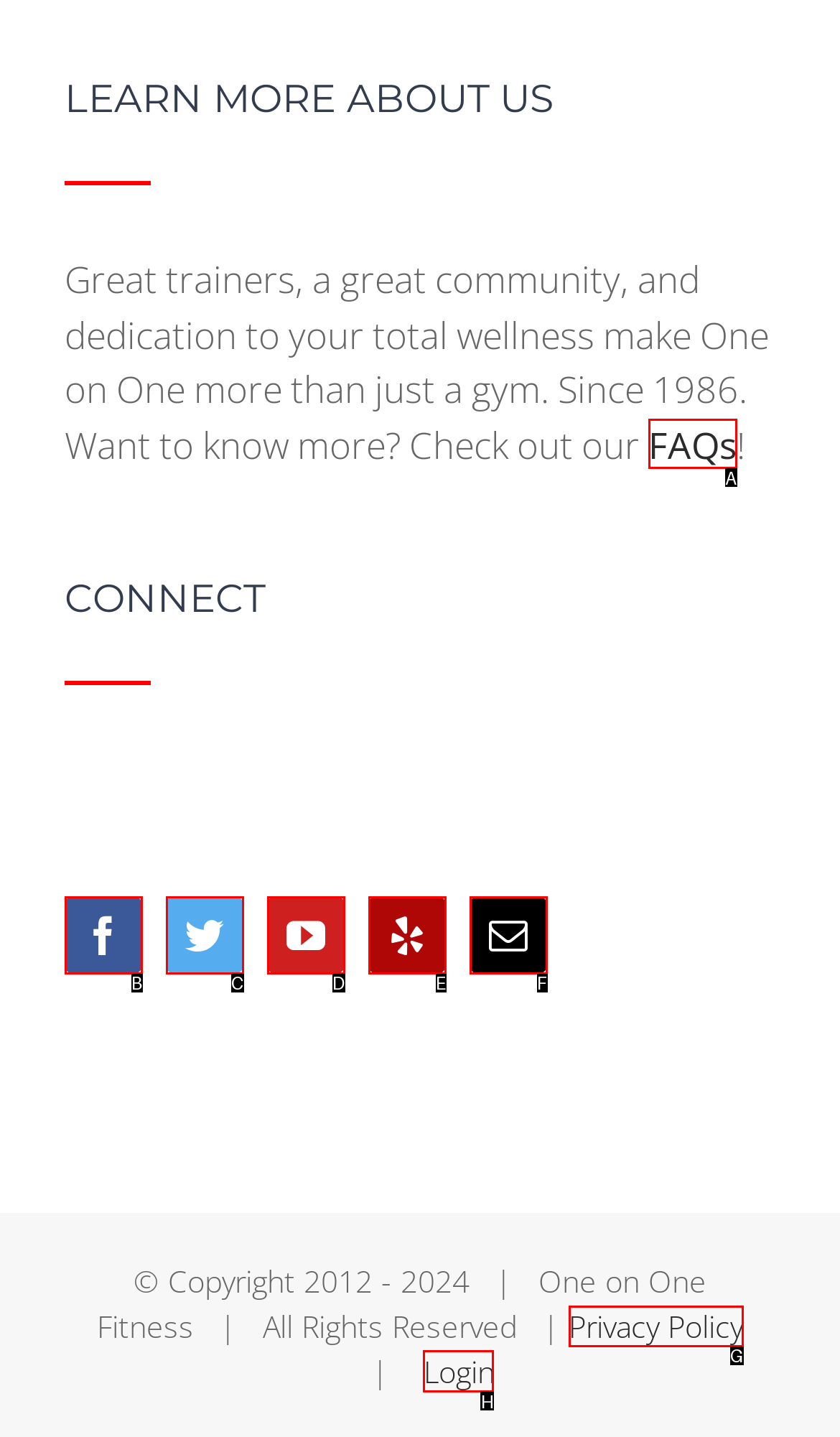Identify the HTML element that should be clicked to accomplish the task: Login to the account
Provide the option's letter from the given choices.

H